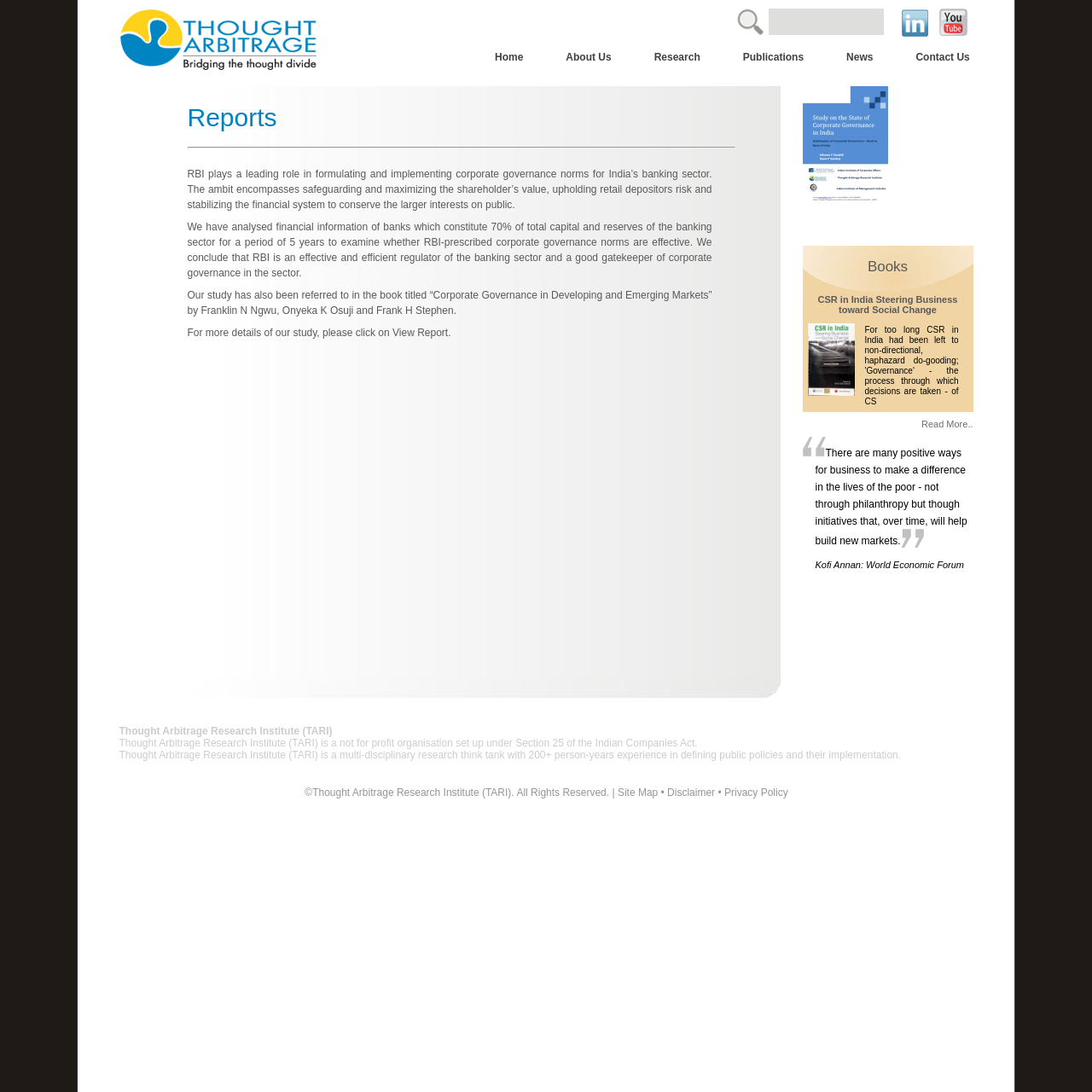Using the description "Read More..", locate and provide the bounding box of the UI element.

[0.844, 0.384, 0.891, 0.393]